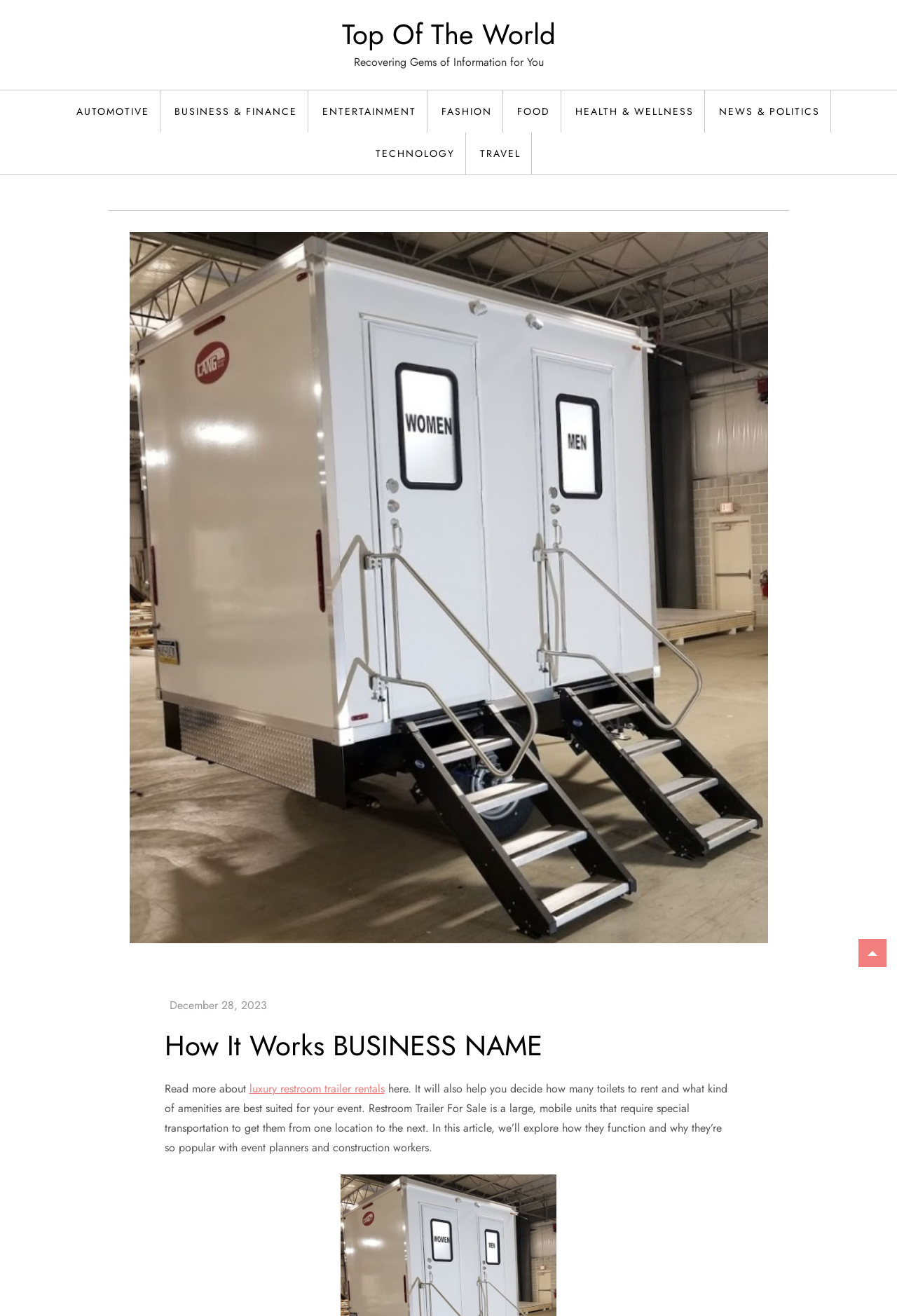Provide a thorough description of this webpage.

The webpage is about "How It Works BUSINESS NAME – Top Of The World" and appears to be a blog or article page. At the top, there is a link to "Top Of The World" and a static text "Recovering Gems of Information for You". 

Below these elements, there are eight links to different categories, including "AUTOMOTIVE", "BUSINESS & FINANCE", "ENTERTAINMENT", "FASHION", "FOOD", "HEALTH & WELLNESS", "NEWS & POLITICS", and "TECHNOLOGY", which are aligned horizontally across the page. 

Further down, there is a section with a link to "TRAVEL" and a sub-section with a link to a specific date "December 28, 2023". Below this, there is a header with the title "How It Works BUSINESS NAME" and a static text "Read more about". 

Next to the "Read more about" text, there is a link to "luxury restroom trailer rentals" and a long paragraph of text that discusses restroom trailer rentals, including how they function and why they are popular with event planners and construction workers. 

At the bottom right corner of the page, there is an additional link with no text.